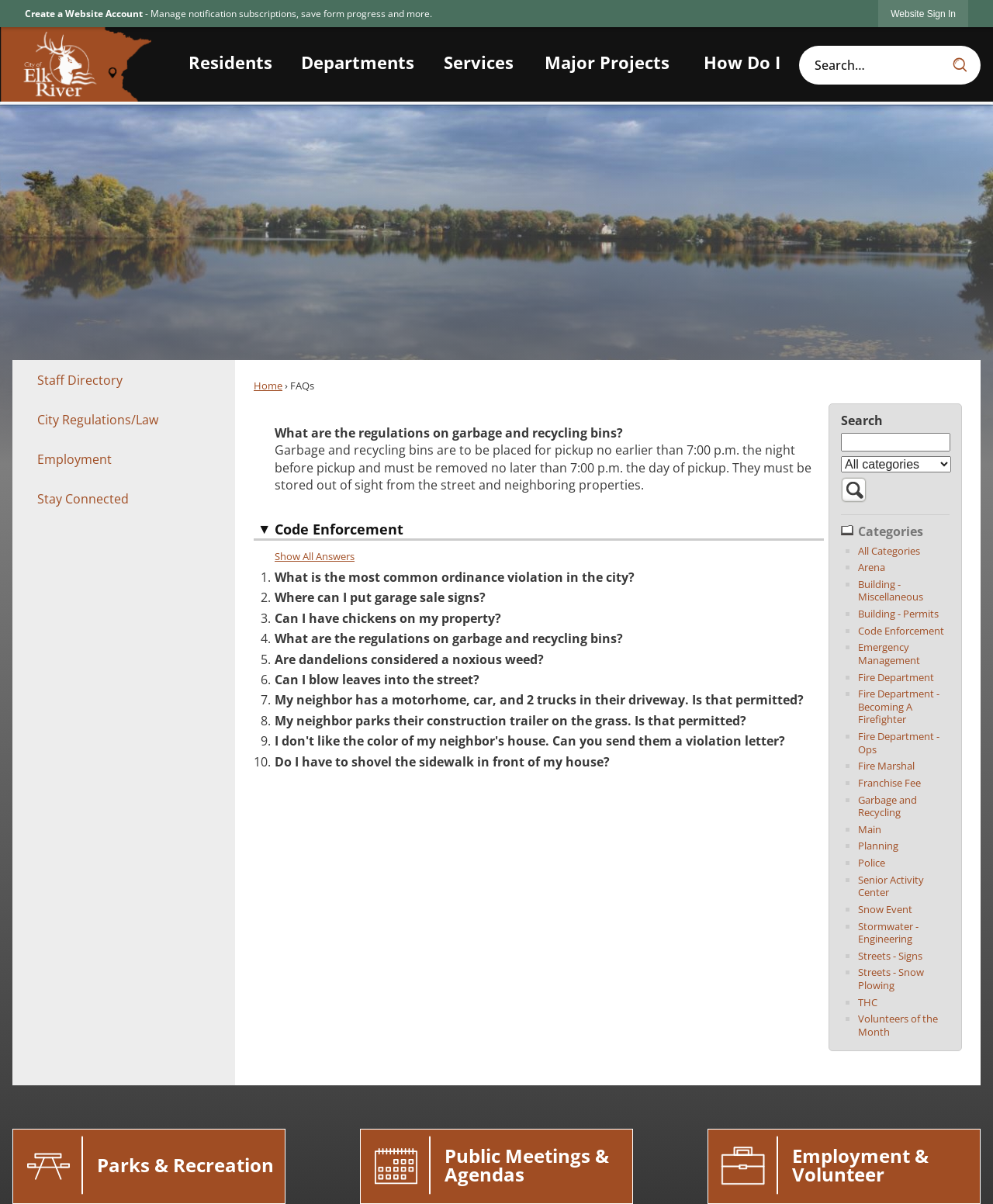Give a one-word or one-phrase response to the question: 
What is the category of the FAQ 'What are the regulations on garbage and recycling bins?'

Garbage and Recycling